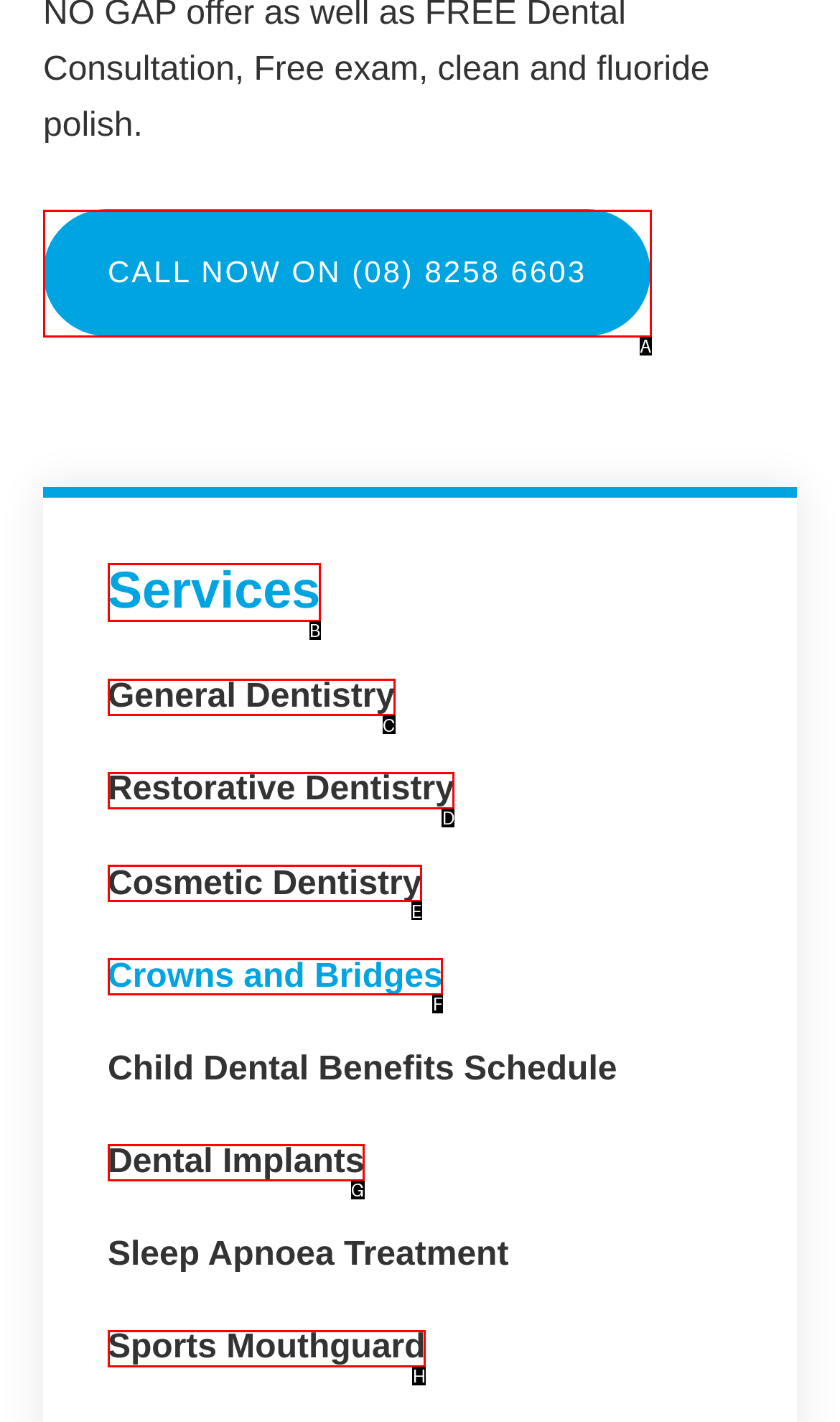Select the letter of the HTML element that best fits the description: Services
Answer with the corresponding letter from the provided choices.

B